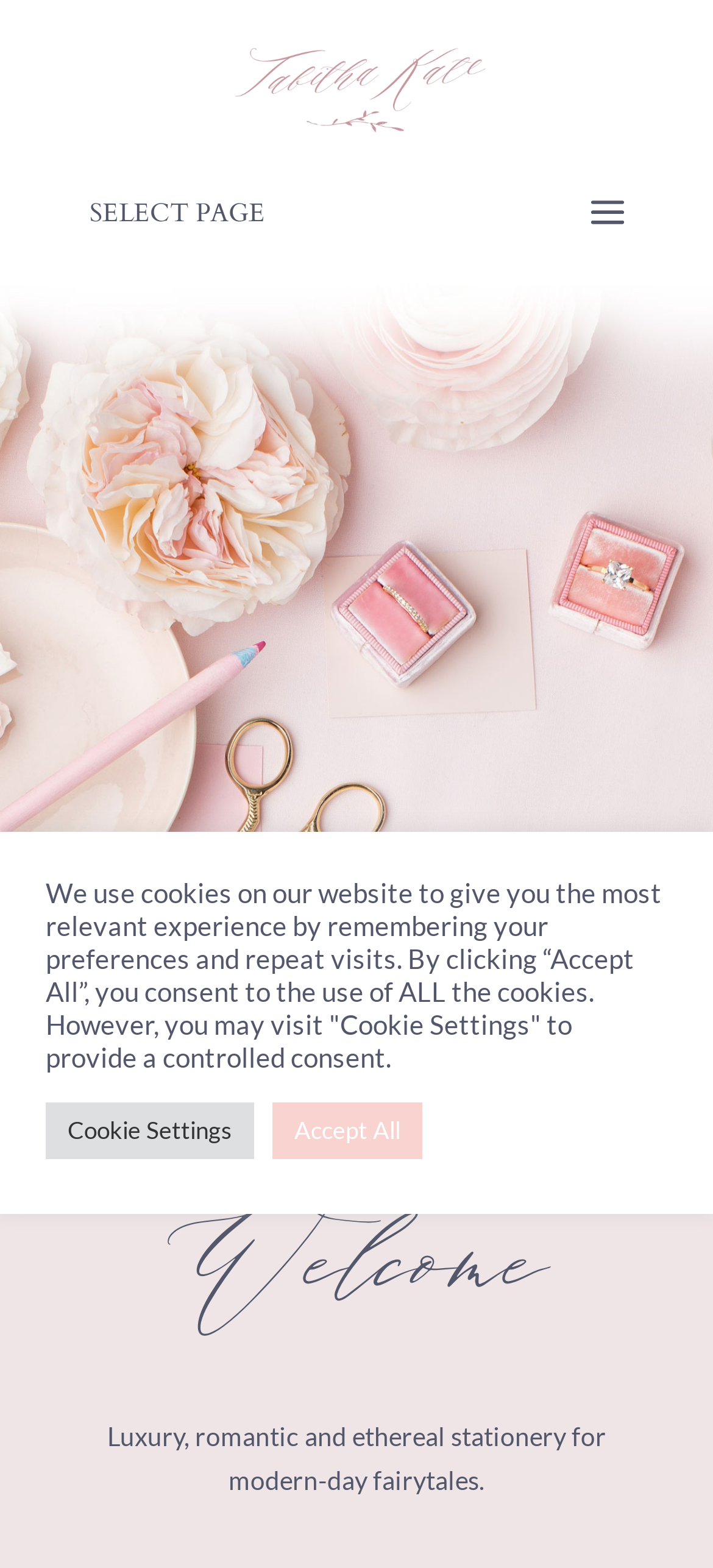Is there a call-to-action on the webpage?
From the image, provide a succinct answer in one word or a short phrase.

Yes